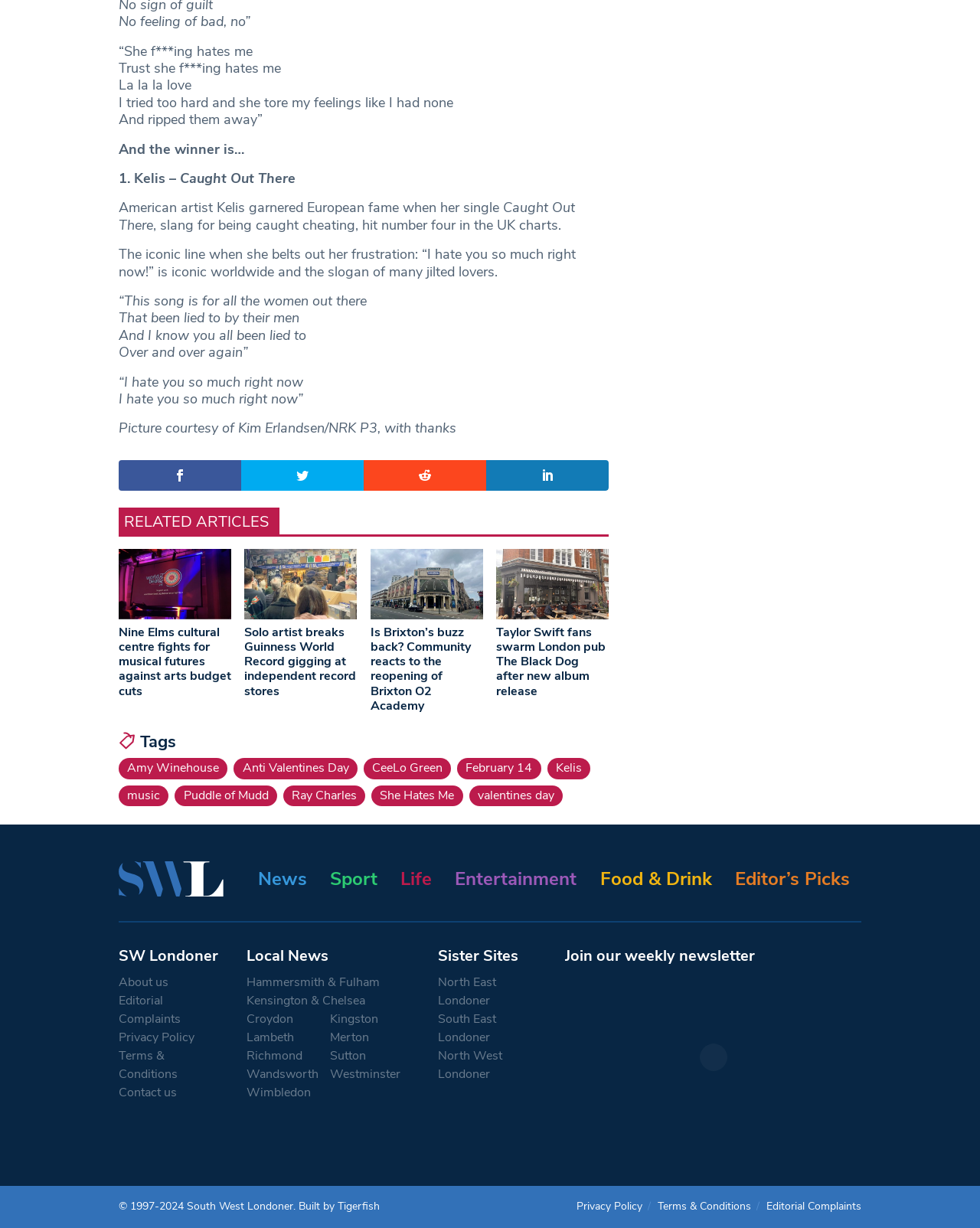Provide a short answer using a single word or phrase for the following question: 
What is the name of the record store mentioned in the article?

Banquet Records